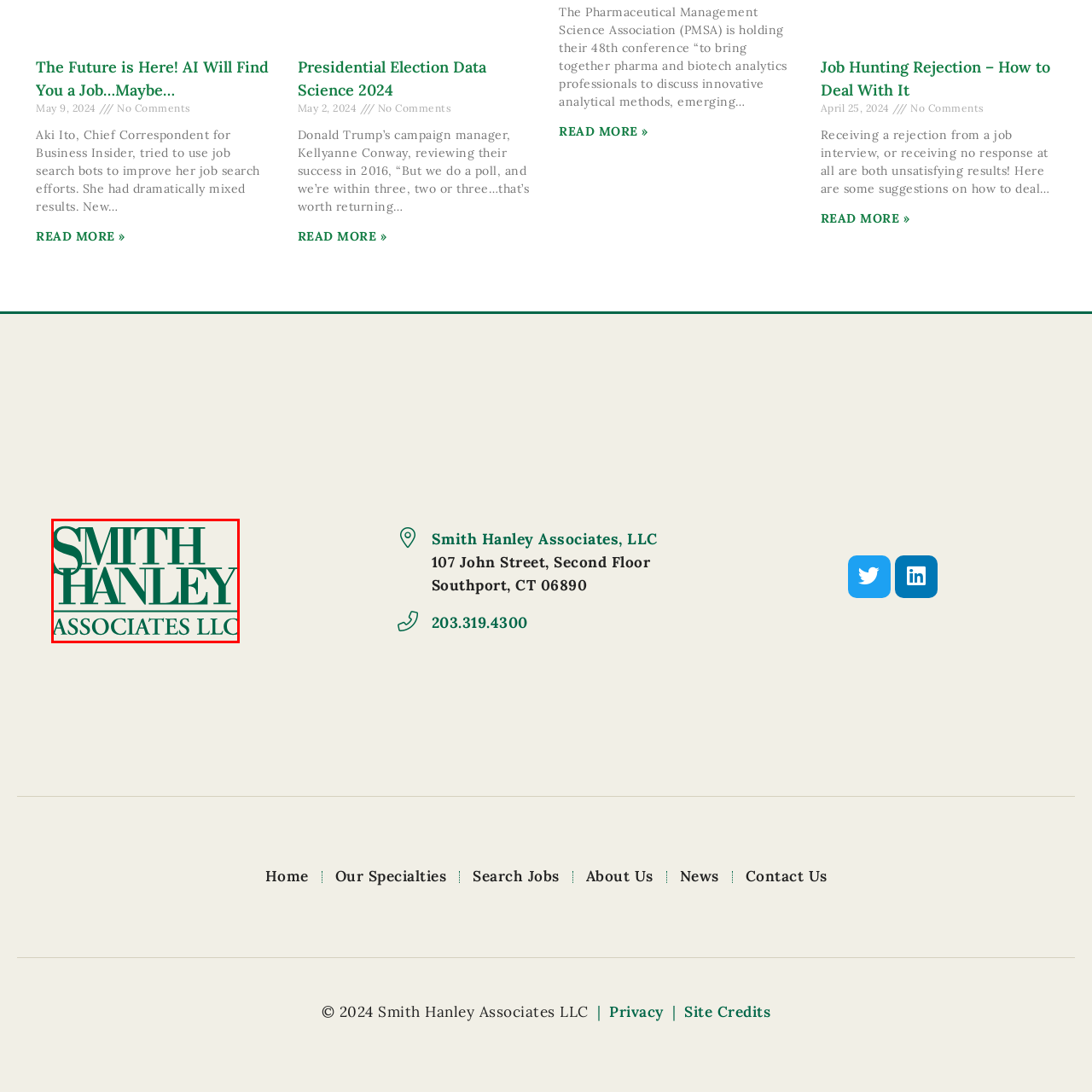Give a detailed caption for the image that is encased within the red bounding box.

The image prominently features the logo of Smith Hanley Associates LLC, displayed in a classic green typeface. The logo's design emphasizes the firm's name "Smith Hanley" in bold letters, with "Associates LLC" positioned beneath. This logo represents a company dedicated to providing professional services, likely within the realm of staffing or consulting. Positioned on the webpage, this logo is part of a larger business context, providing visitors with a recognizable brand associated with expertise and professionalism.